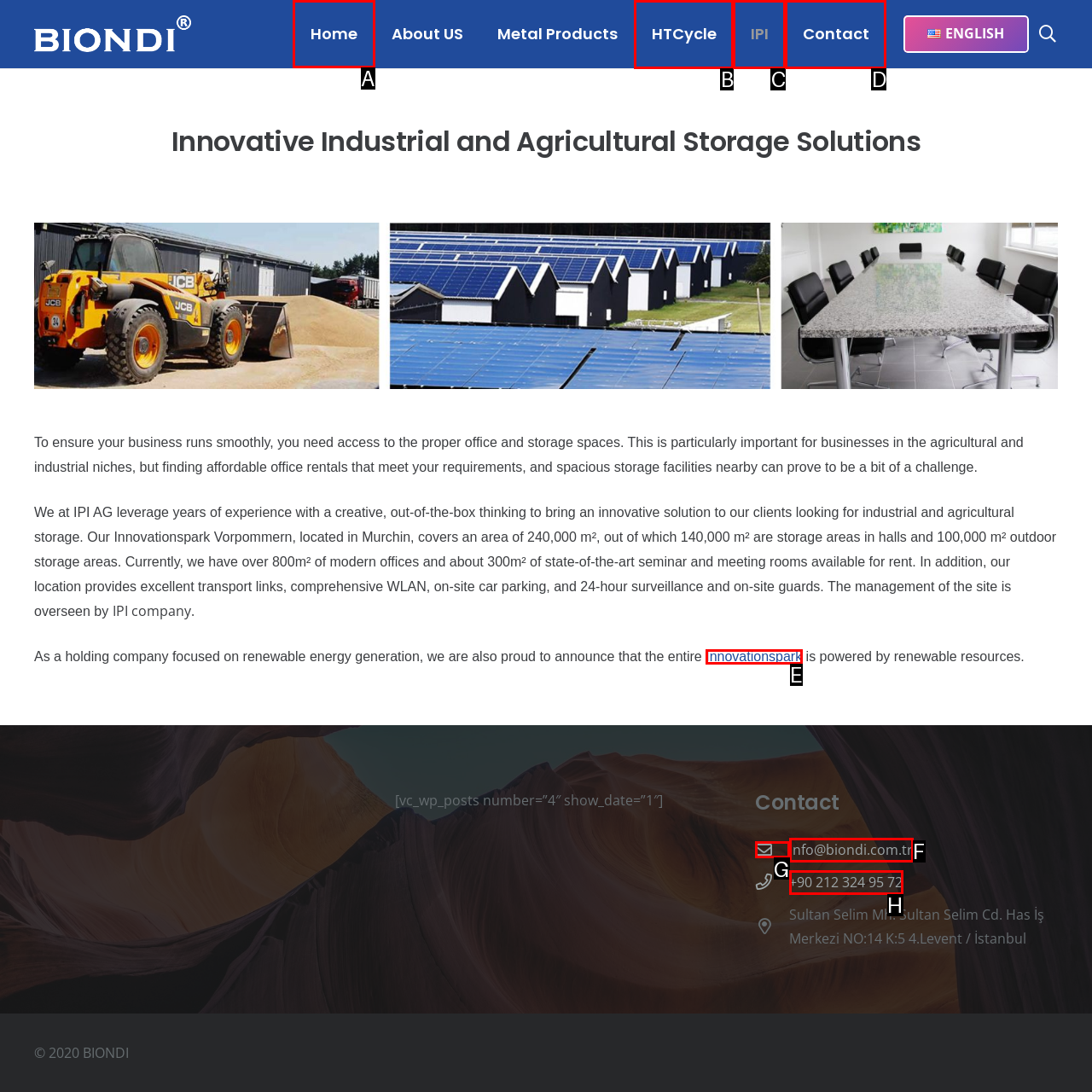Specify which HTML element I should click to complete this instruction: Click on Home Answer with the letter of the relevant option.

A